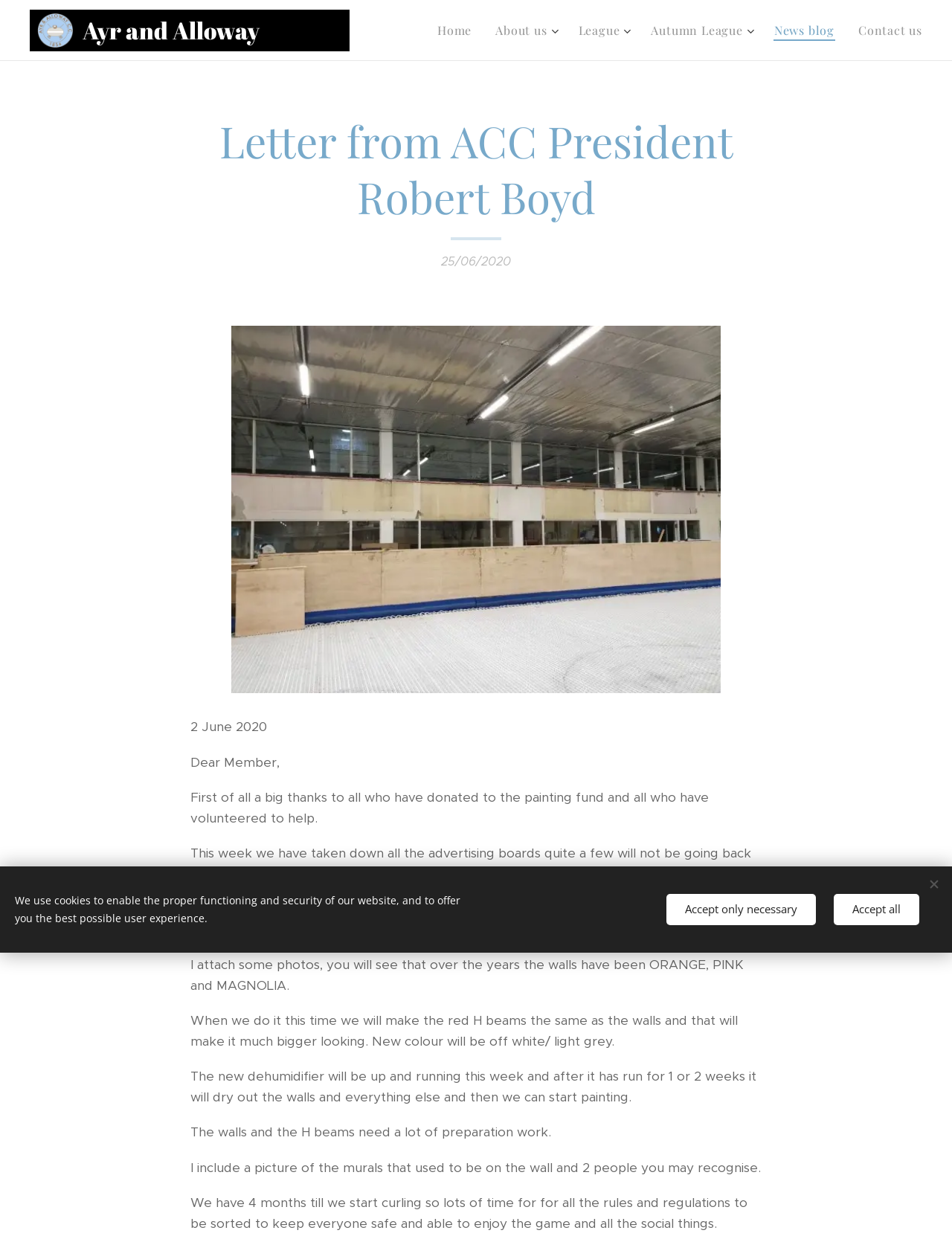What is the name of the curling club?
From the image, provide a succinct answer in one word or a short phrase.

Ayr and Alloway Curling Club